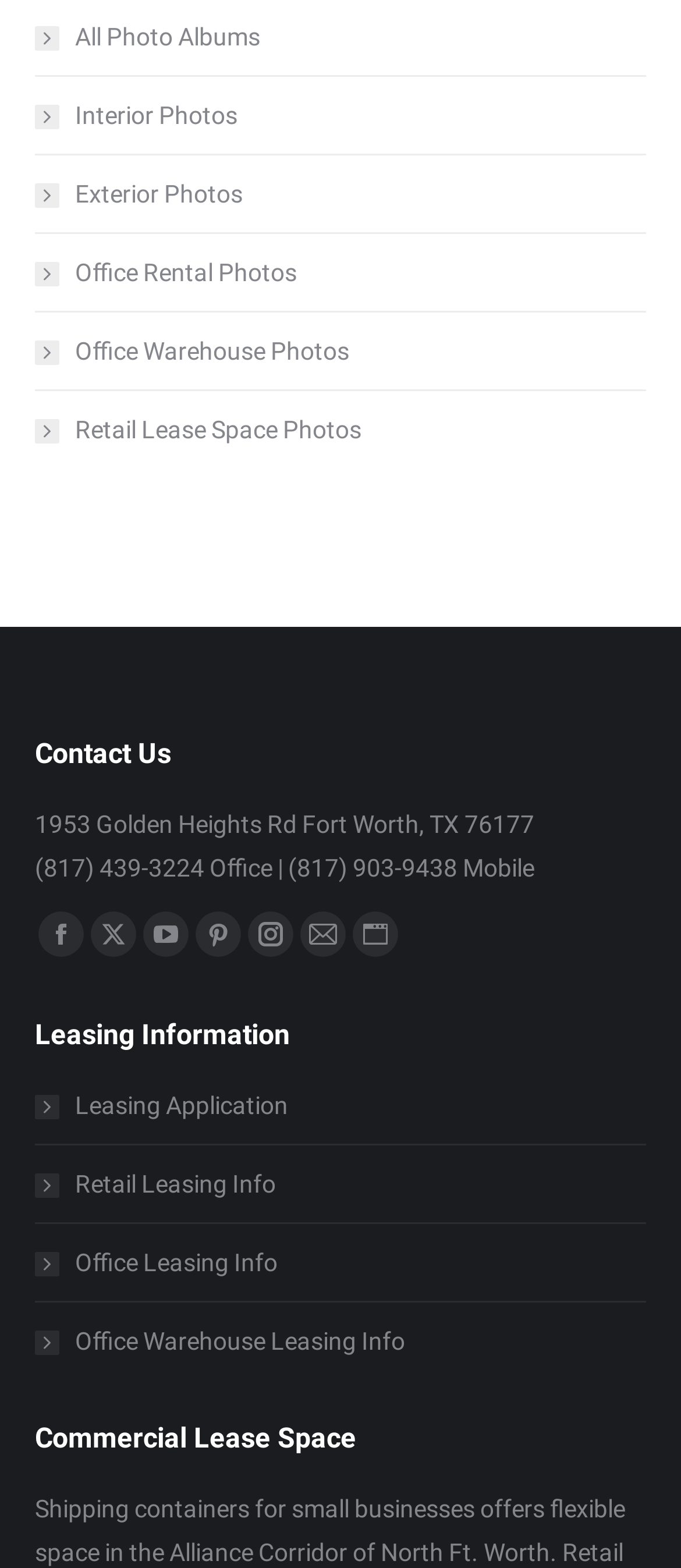What type of leasing information is available?
Please answer the question with a single word or phrase, referencing the image.

Retail, Office, Office Warehouse